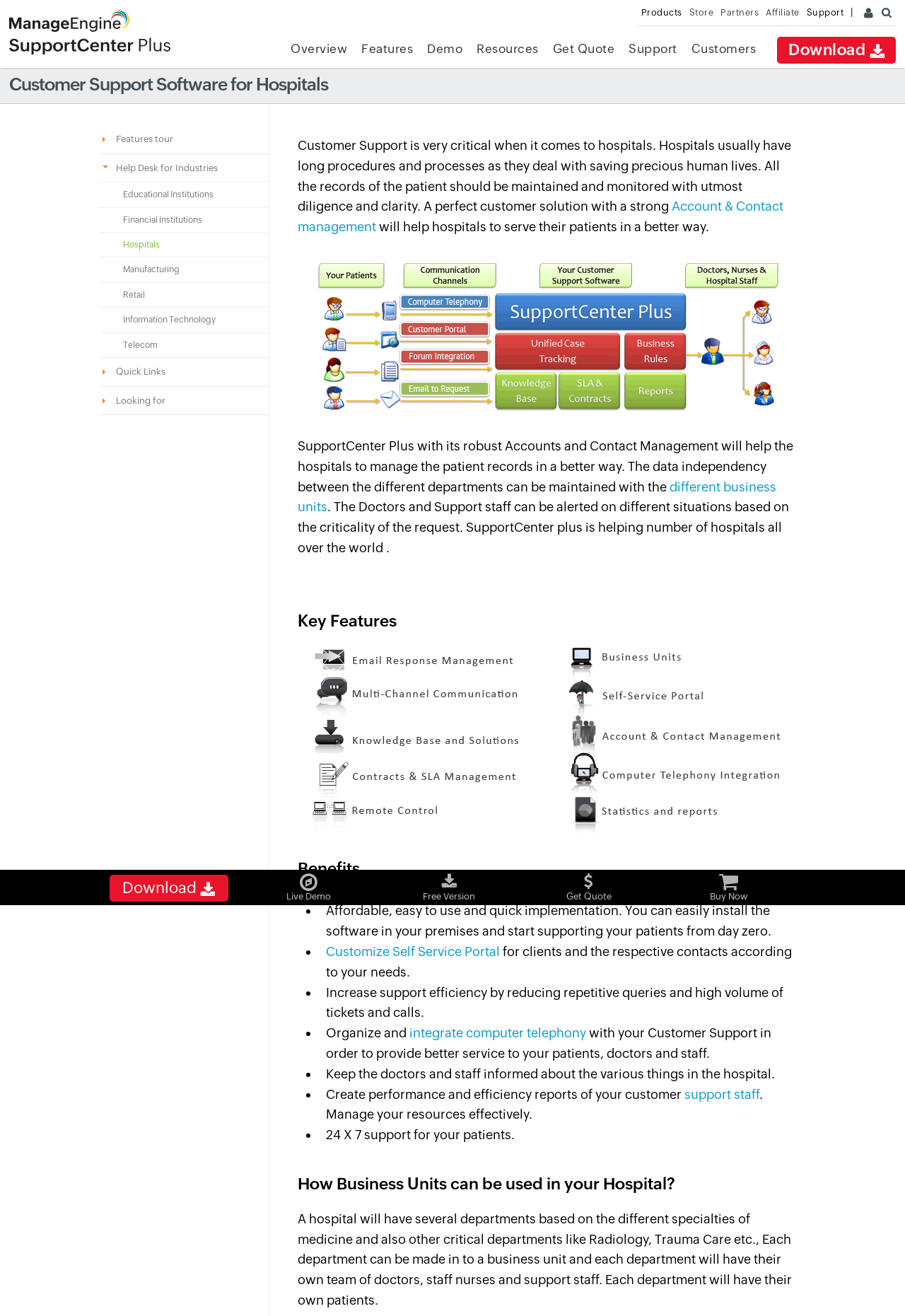Please determine the bounding box coordinates of the element to click on in order to accomplish the following task: "Call the phone number for inquiry". Ensure the coordinates are four float numbers ranging from 0 to 1, i.e., [left, top, right, bottom].

None